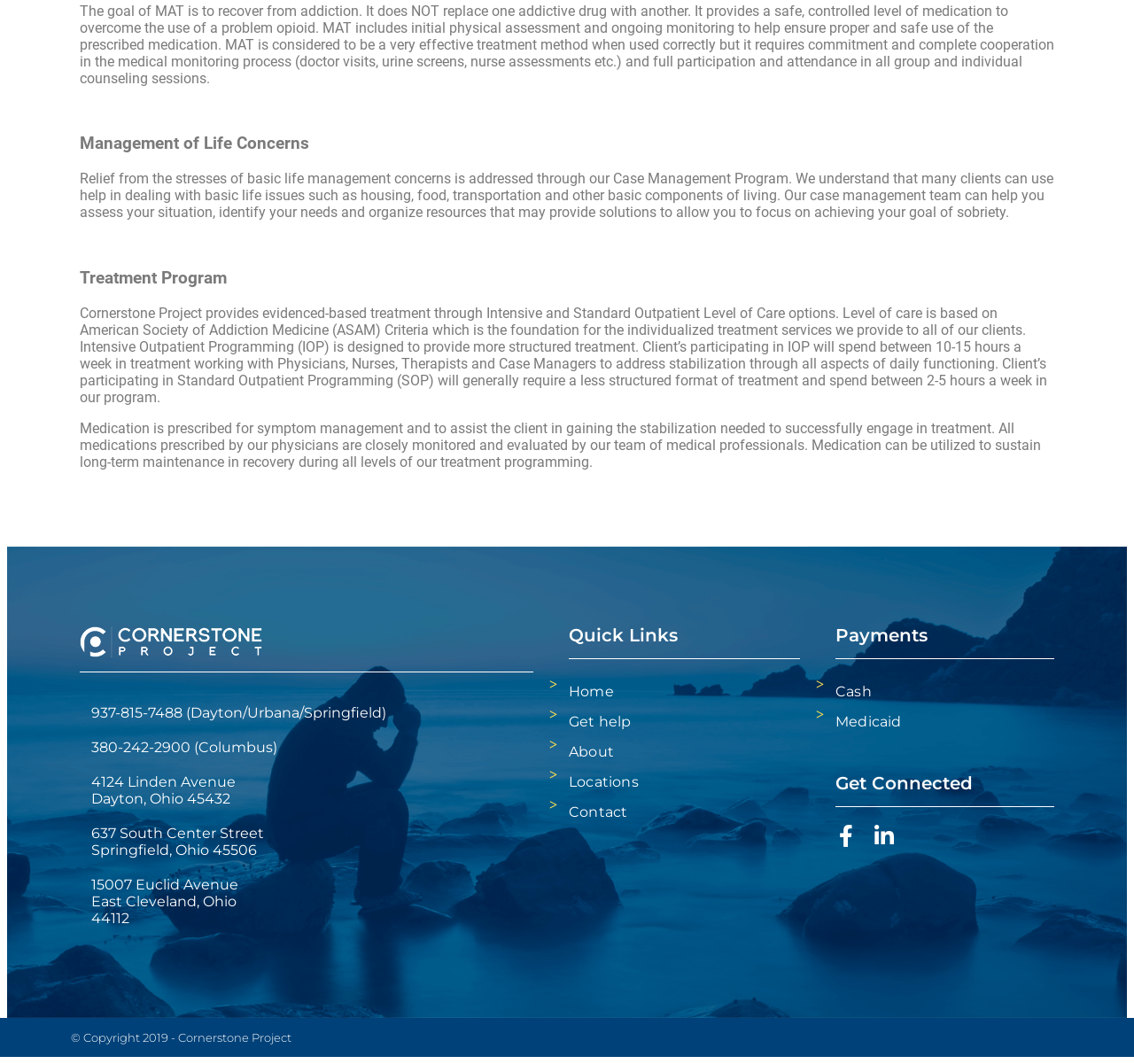Provide your answer in one word or a succinct phrase for the question: 
What is the purpose of Case Management Program?

Relief from life management concerns